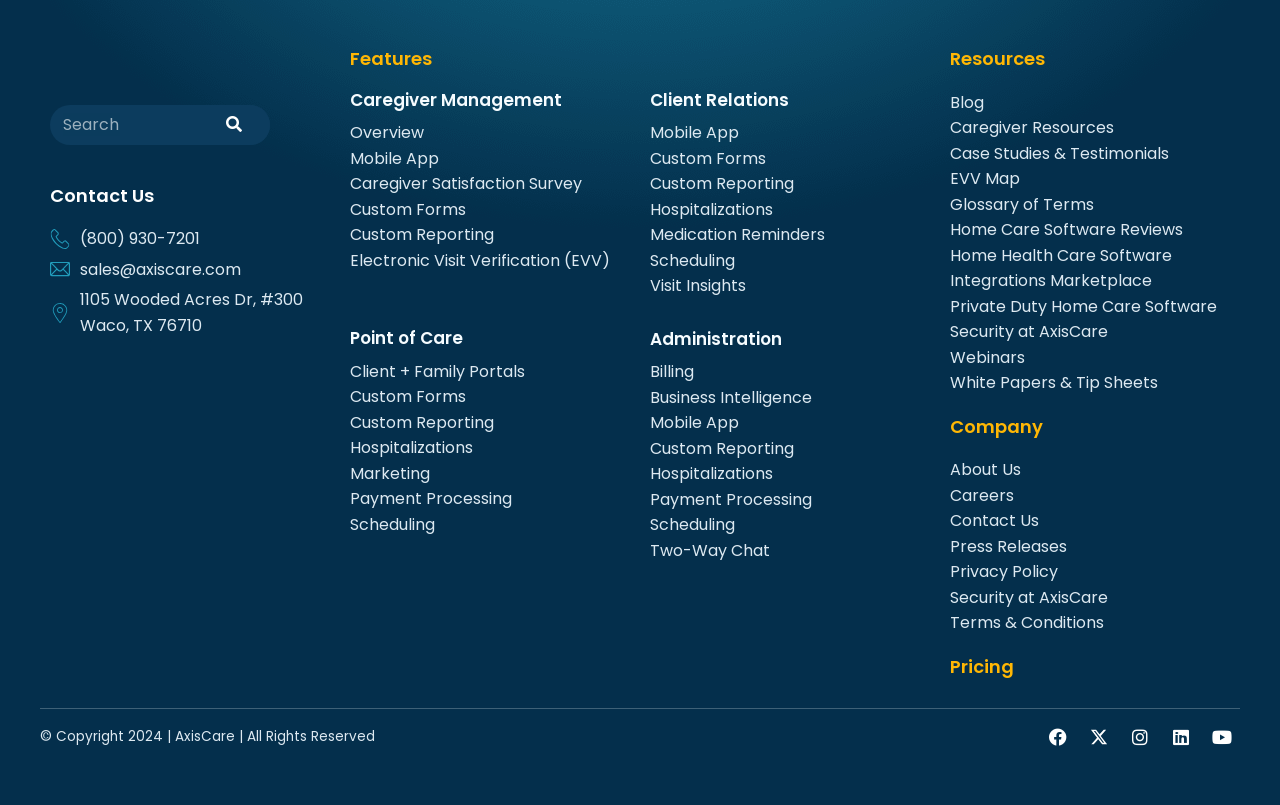Locate the UI element described by Private Duty Home Care Software in the provided webpage screenshot. Return the bounding box coordinates in the format (top-left x, top-left y, bottom-right x, bottom-right y), ensuring all values are between 0 and 1.

[0.742, 0.365, 0.961, 0.397]